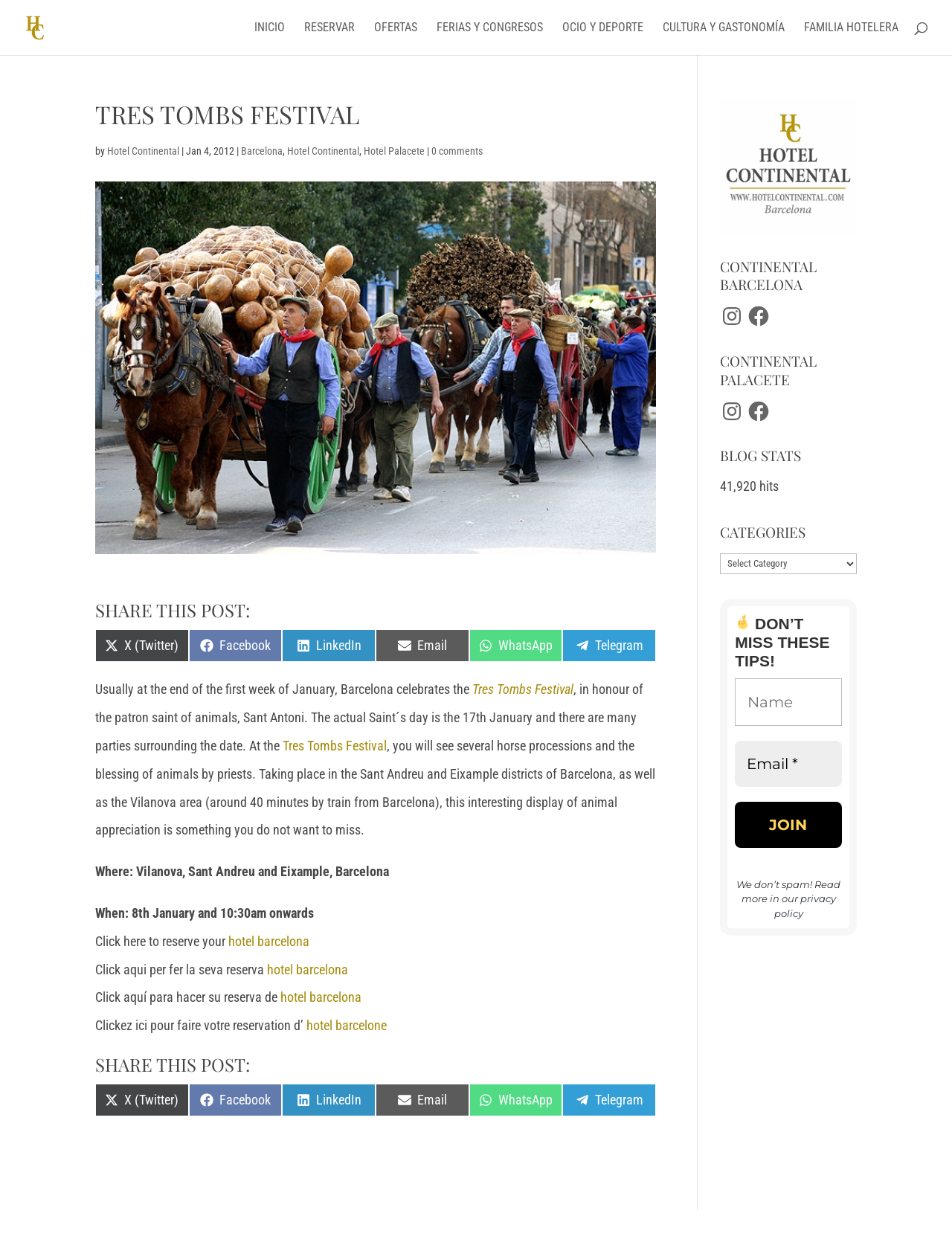What is the date of the Saint´s day?
Could you give a comprehensive explanation in response to this question?

The webpage mentions 'The actual Saint´s day is the 17th January' which indicates that the Saint´s day is on 17th January.